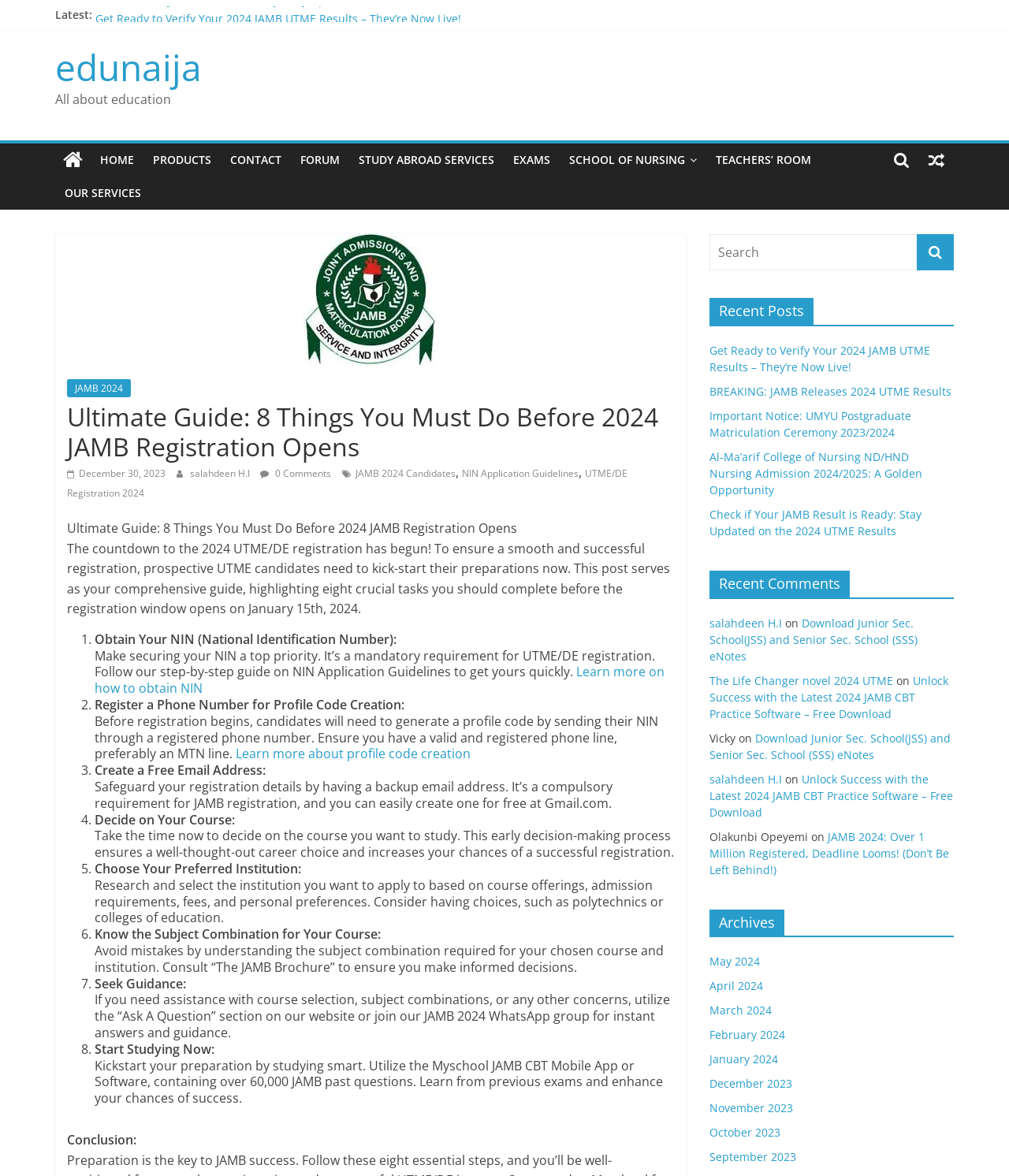Please mark the clickable region by giving the bounding box coordinates needed to complete this instruction: "Click on the 'HOME' link".

[0.09, 0.122, 0.142, 0.15]